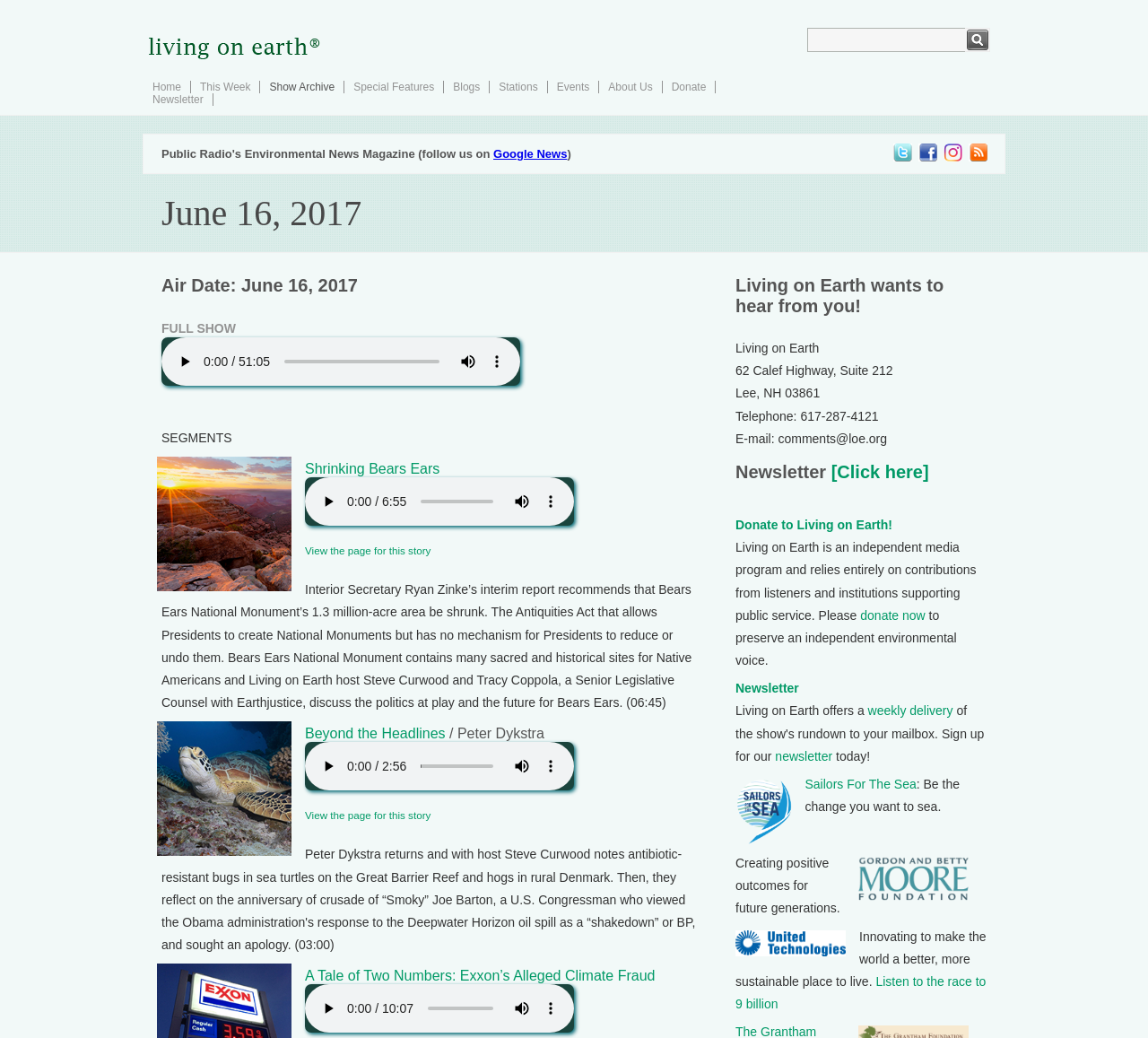What is the name of the environmental news and information program?
Answer the question with as much detail as possible.

The name of the environmental news and information program can be found in the heading 'Living on Earth: June 16, 2017' at the top of the webpage.